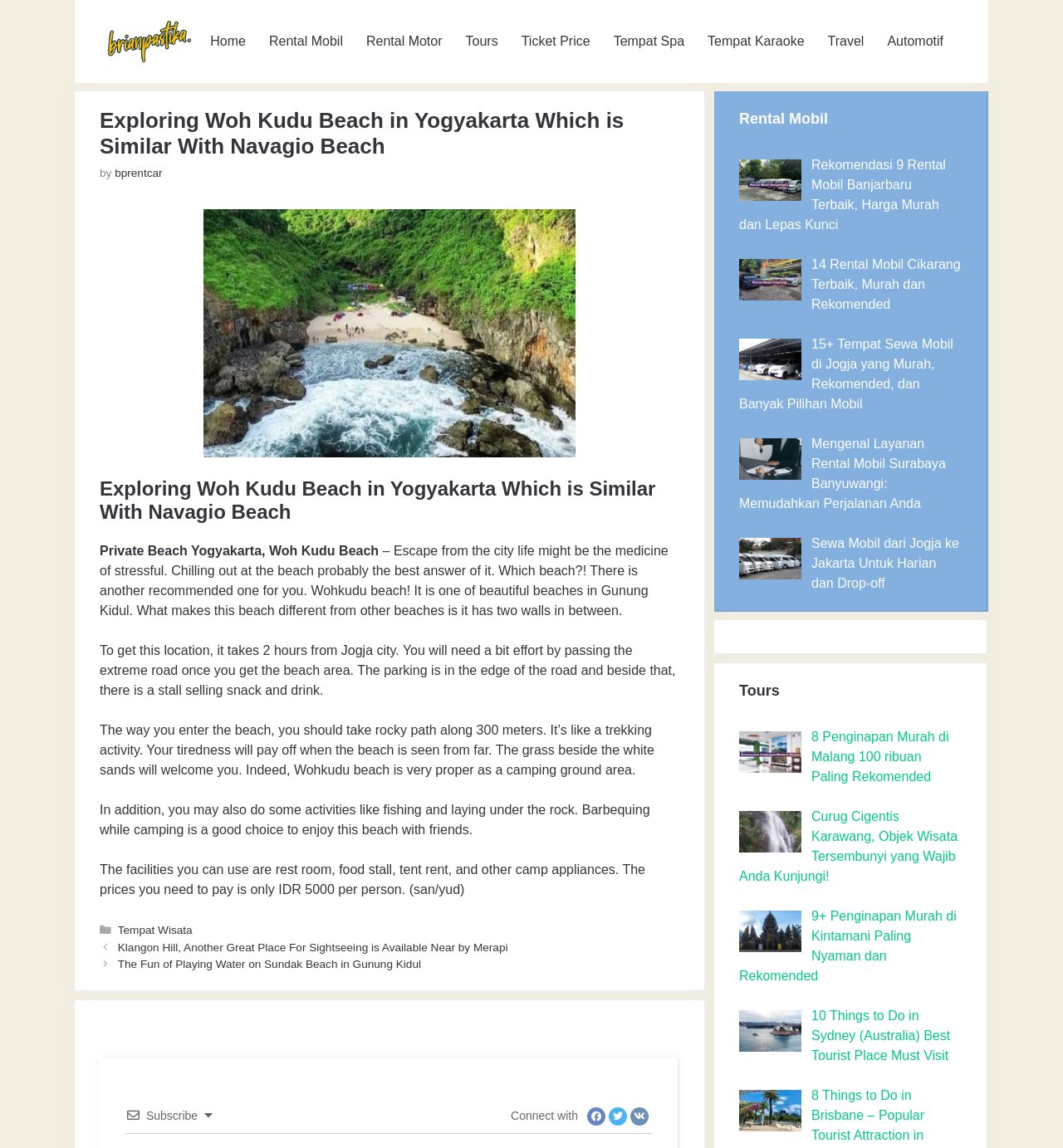Find the bounding box coordinates for the HTML element described in this sentence: "Home". Provide the coordinates as four float numbers between 0 and 1, in the format [left, top, right, bottom].

[0.187, 0.014, 0.242, 0.058]